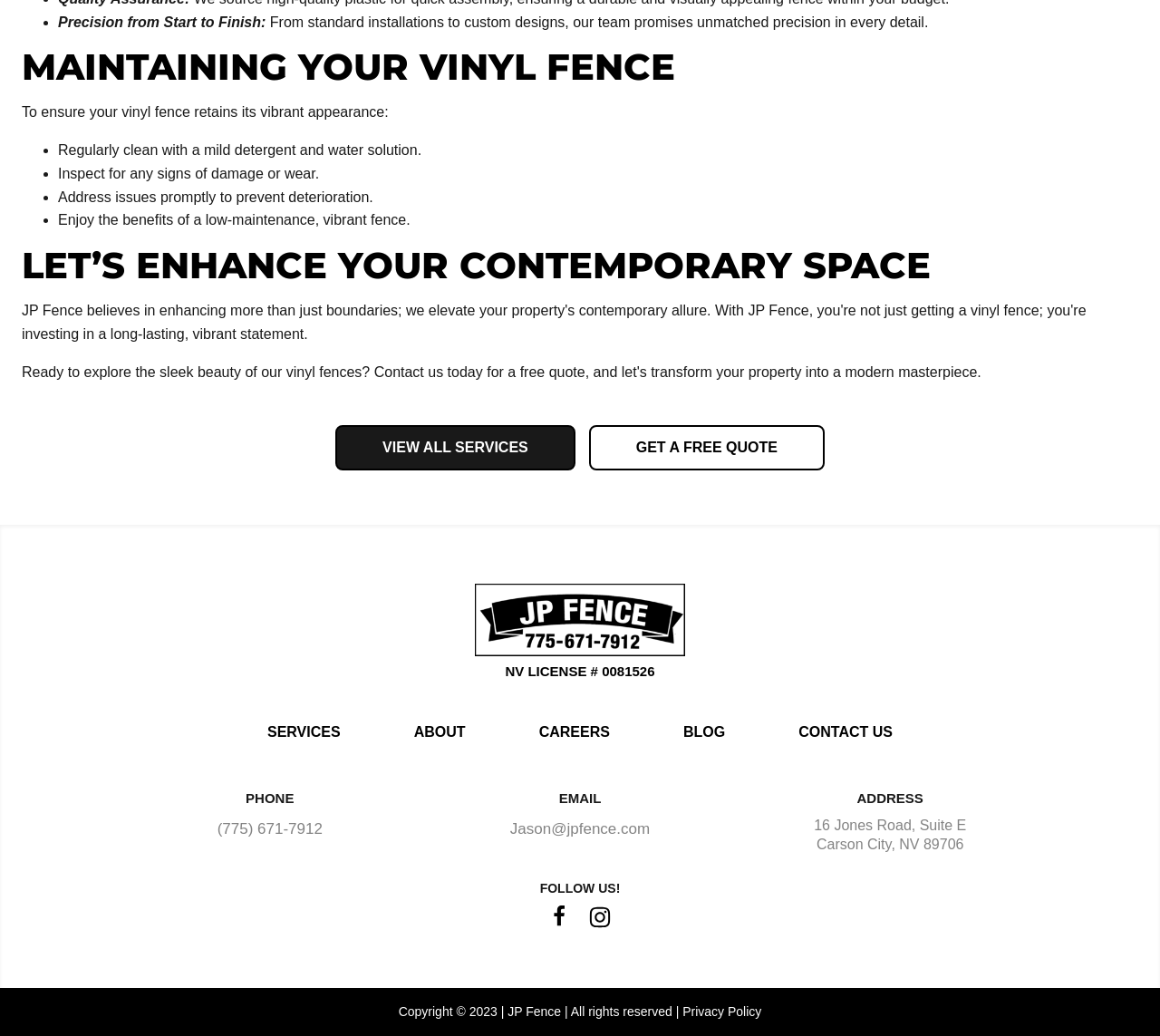Show the bounding box coordinates for the HTML element as described: "Careers".

[0.465, 0.696, 0.526, 0.718]